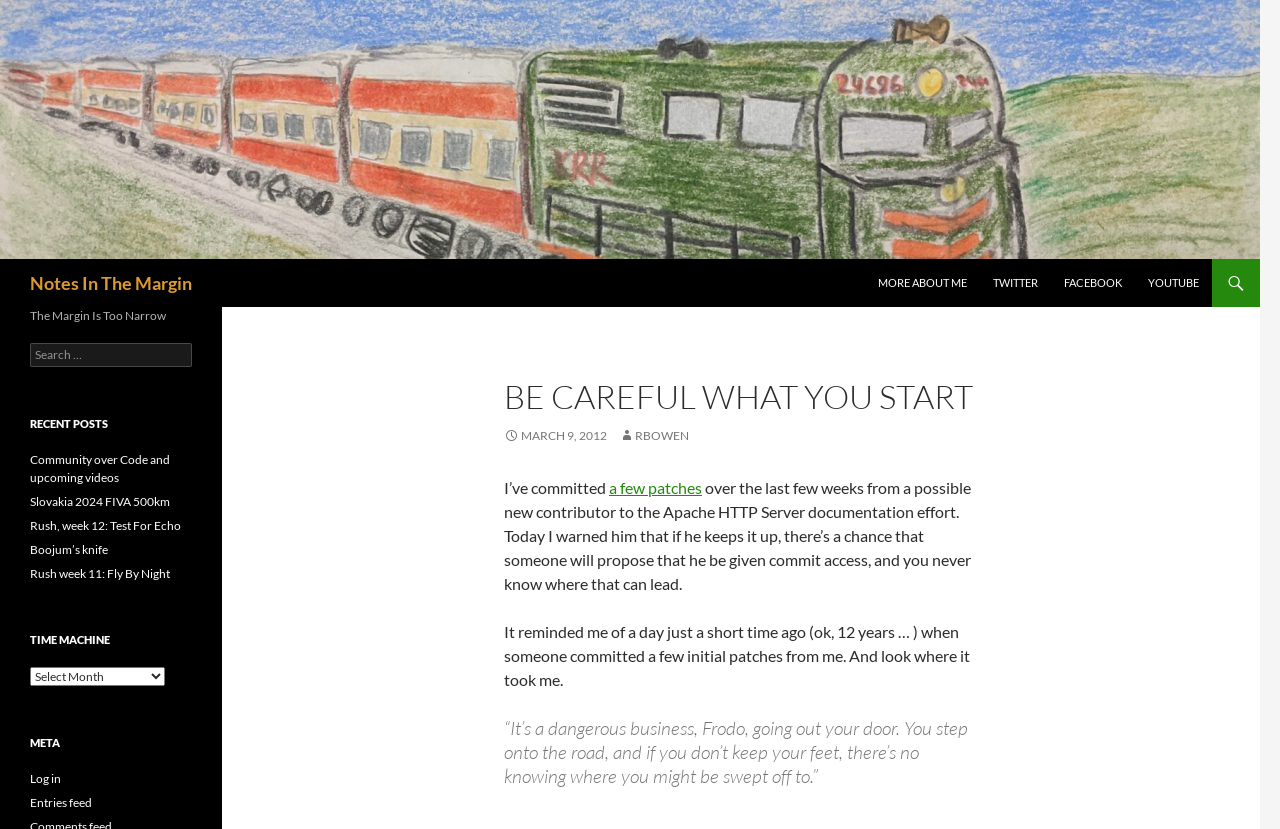Provide a thorough description of this webpage.

The webpage is a blog titled "Notes In The Margin" with a subtitle "Be careful what you start". At the top, there is a logo image and a link to the blog's title. Below the logo, there is a heading with the same title, followed by a link to "Search" and a "SKIP TO CONTENT" link.

On the top-right side, there are links to the blogger's social media profiles, including Twitter, Facebook, and YouTube. Below these links, there is a header section with a heading "BE CAREFUL WHAT YOU START" and a link to the date "MARCH 9, 2012" and the author's name "RBOWEN".

The main content of the blog post starts with a paragraph of text, followed by a link to "a few patches". The text continues, describing the blogger's experience with contributing to the Apache HTTP Server documentation effort. The post also includes a blockquote with a quote from Frodo.

On the right side of the page, there are several sections, including "The Margin Is Too Narrow", "RECENT POSTS", "TIME MACHINE", and "META". The "RECENT POSTS" section lists several recent blog posts, while the "TIME MACHINE" section has a dropdown menu. The "META" section has links to "Log in" and "Entries feed".

Overall, the webpage has a simple and clean layout, with a focus on the blog post content and easy navigation to other sections of the blog.